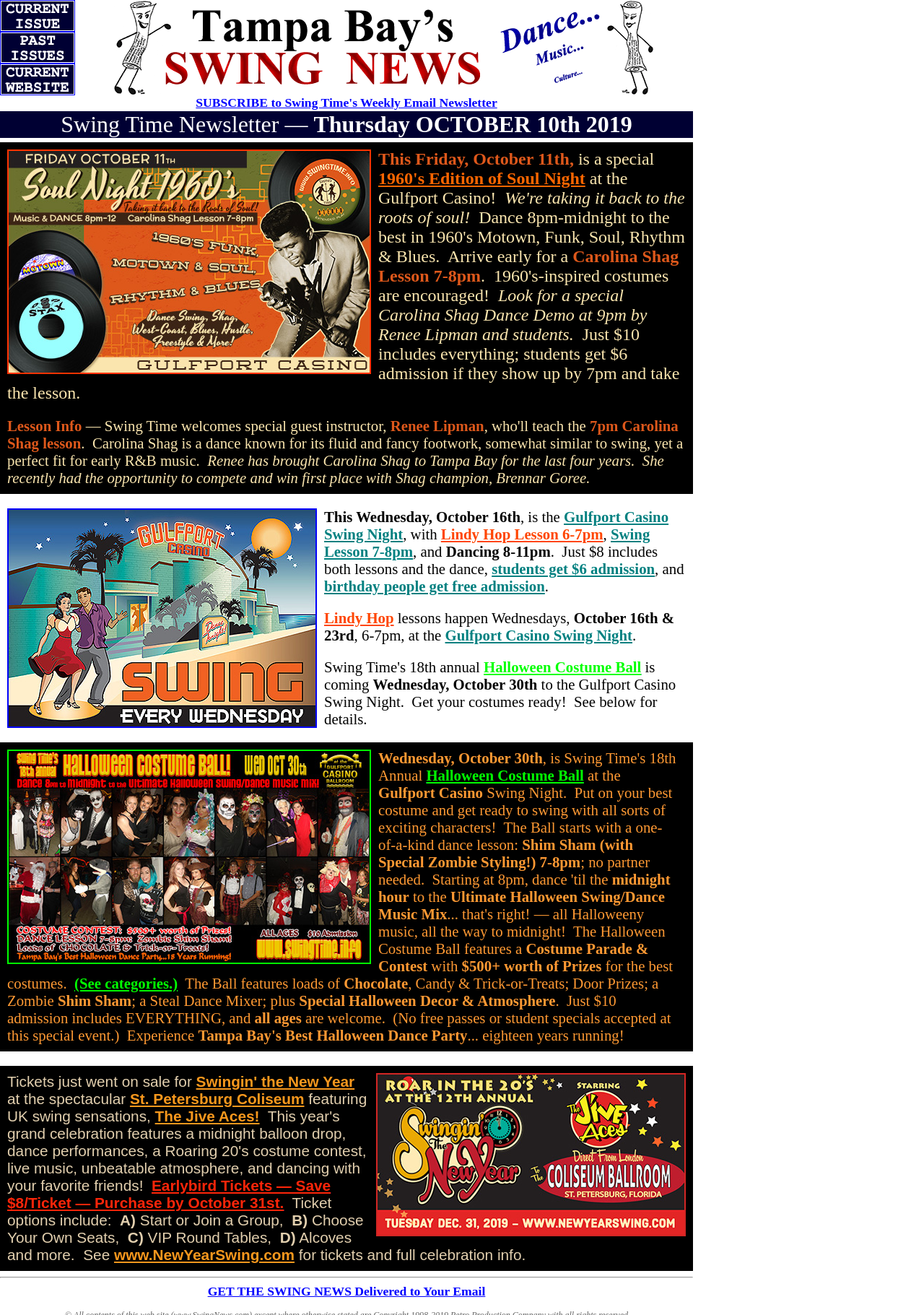Extract the bounding box coordinates for the UI element described by the text: "Gulfport Casino Swing Night". The coordinates should be in the form of [left, top, right, bottom] with values between 0 and 1.

[0.482, 0.477, 0.684, 0.489]